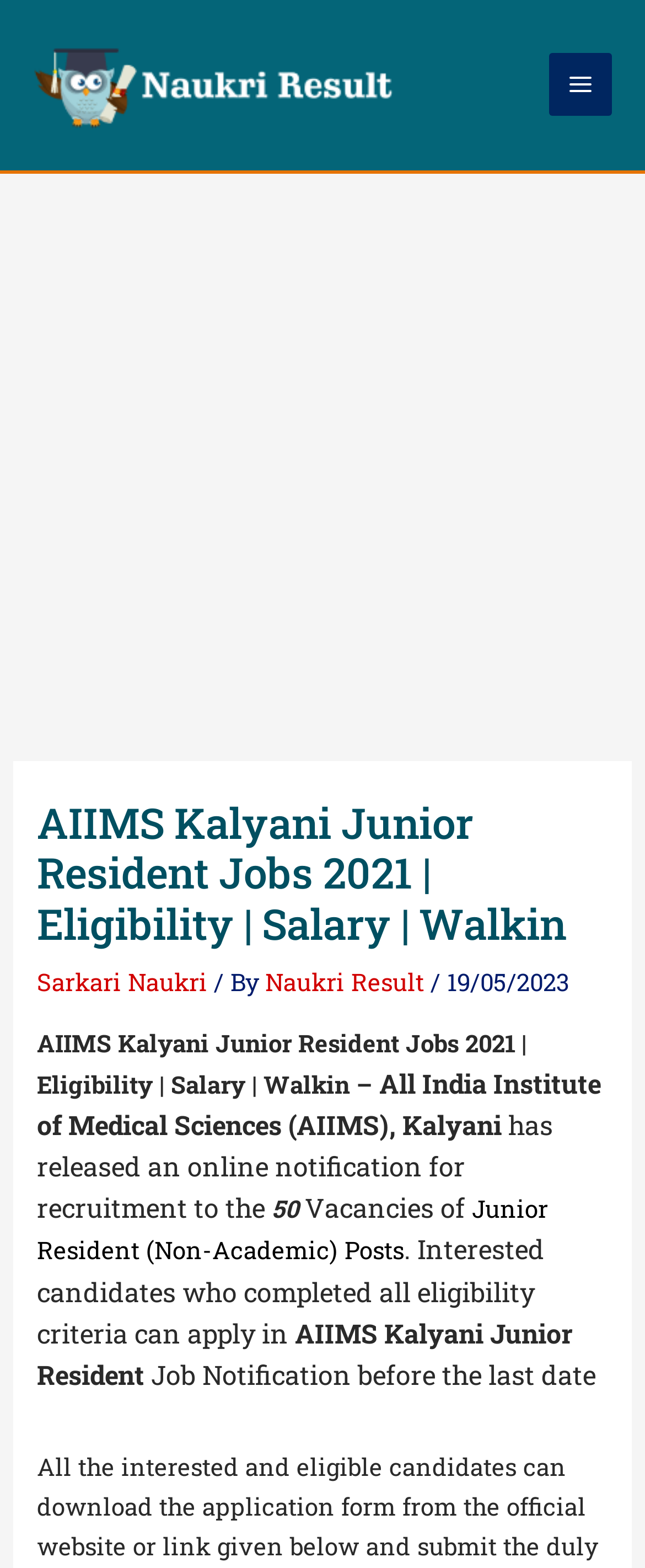Please determine the main heading text of this webpage.

AIIMS Kalyani Junior Resident Jobs 2021 | Eligibility | Salary | Walkin